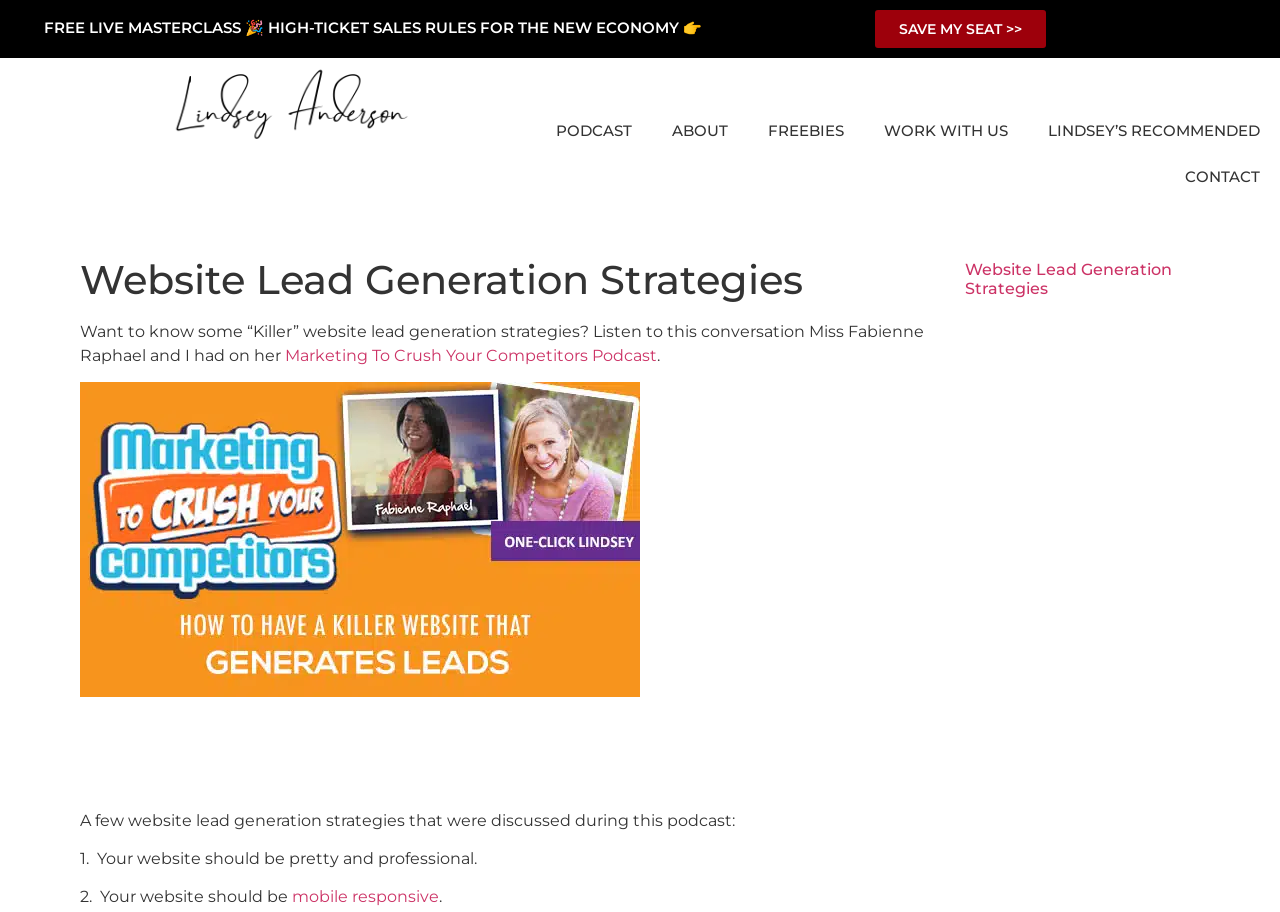What is the name of the podcast?
Using the image, give a concise answer in the form of a single word or short phrase.

Marketing To Crush Your Competitors Podcast